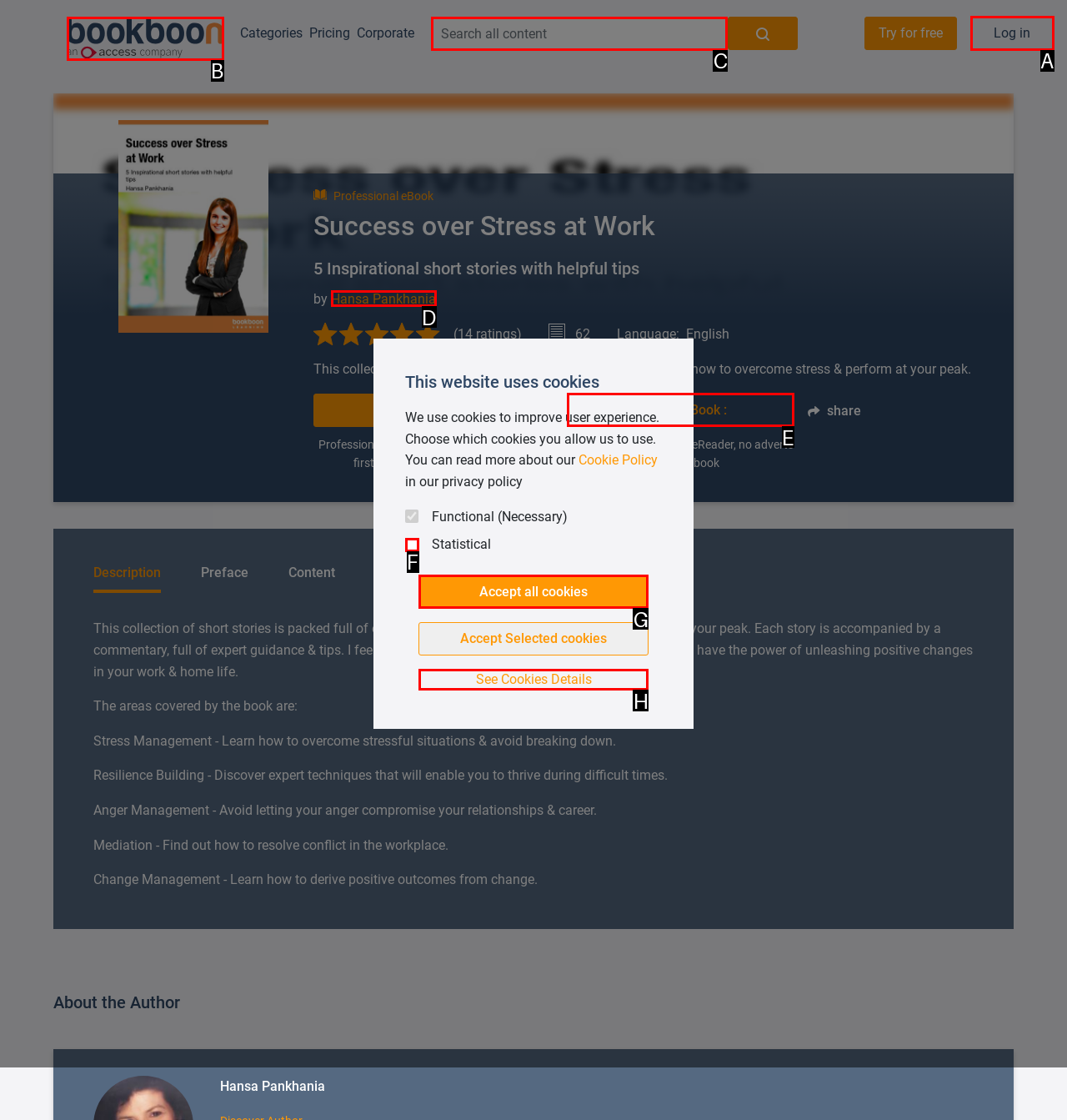Indicate which UI element needs to be clicked to fulfill the task: Search all content
Answer with the letter of the chosen option from the available choices directly.

C